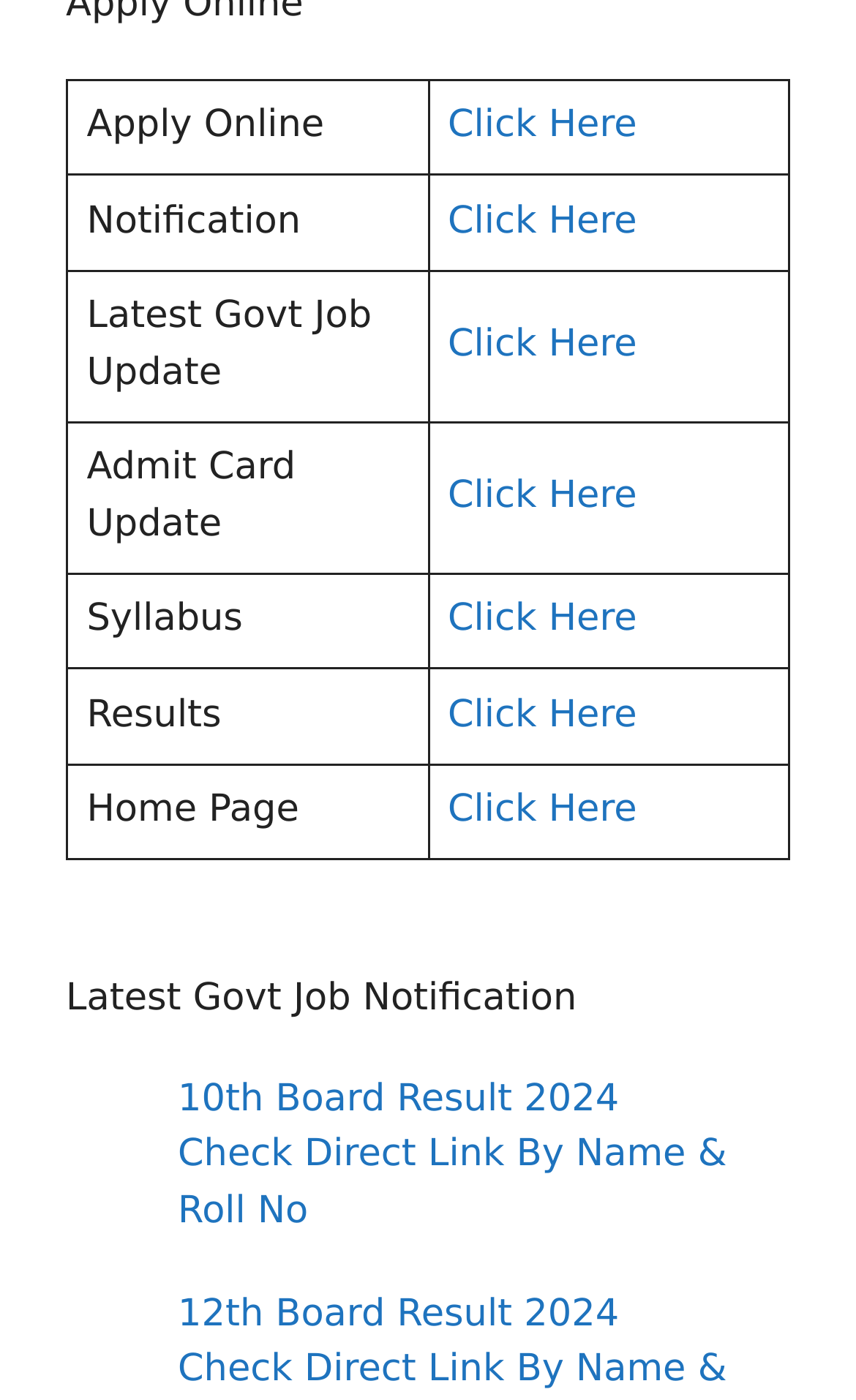Locate the UI element described by Click Here and provide its bounding box coordinates. Use the format (top-left x, top-left y, bottom-right x, bottom-right y) with all values as floating point numbers between 0 and 1.

[0.523, 0.074, 0.744, 0.106]